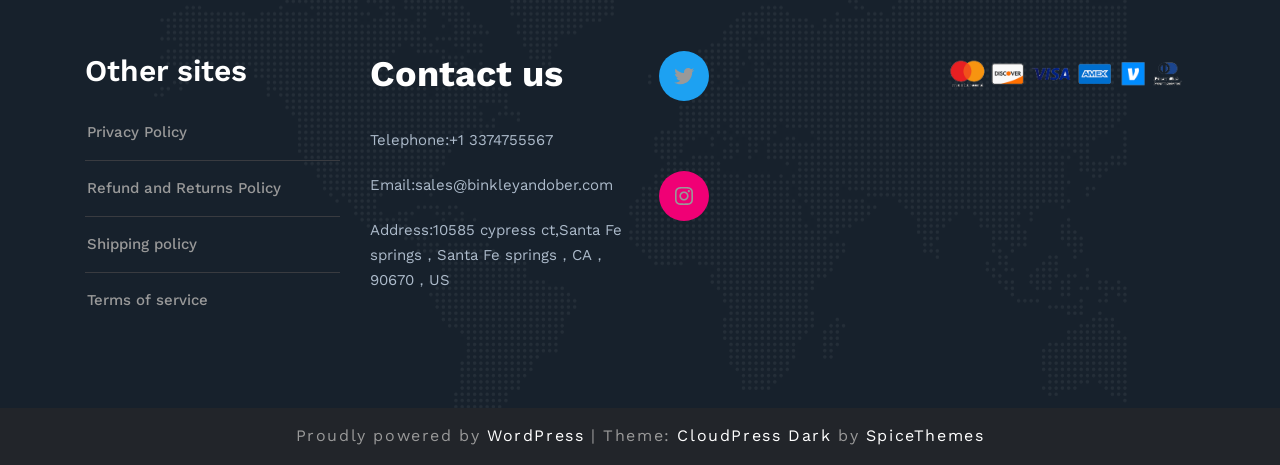What is the email address to contact?
Using the visual information, respond with a single word or phrase.

sales@binkleyandober.com